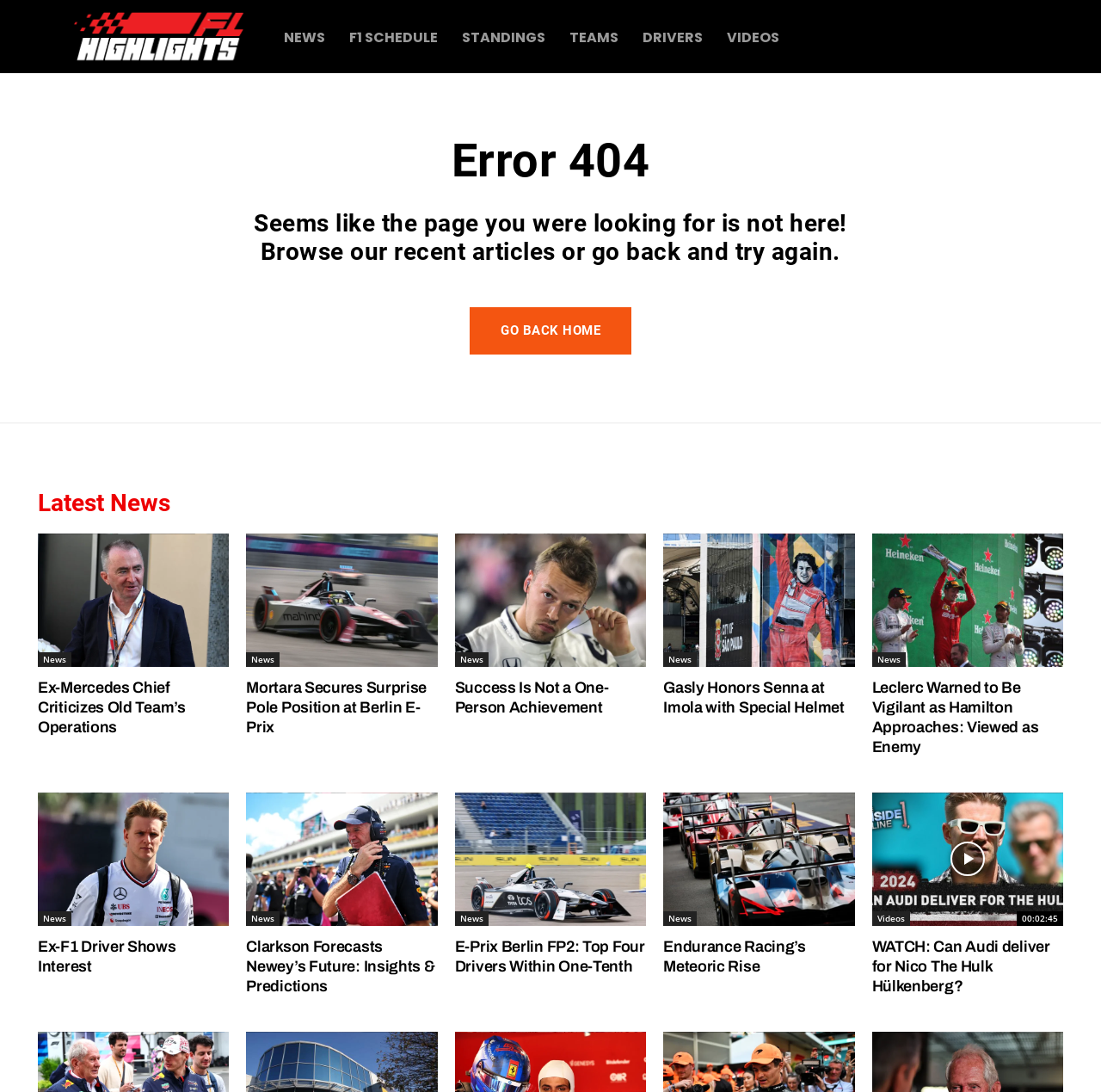What is the error code on this page?
Look at the image and answer with only one word or phrase.

404